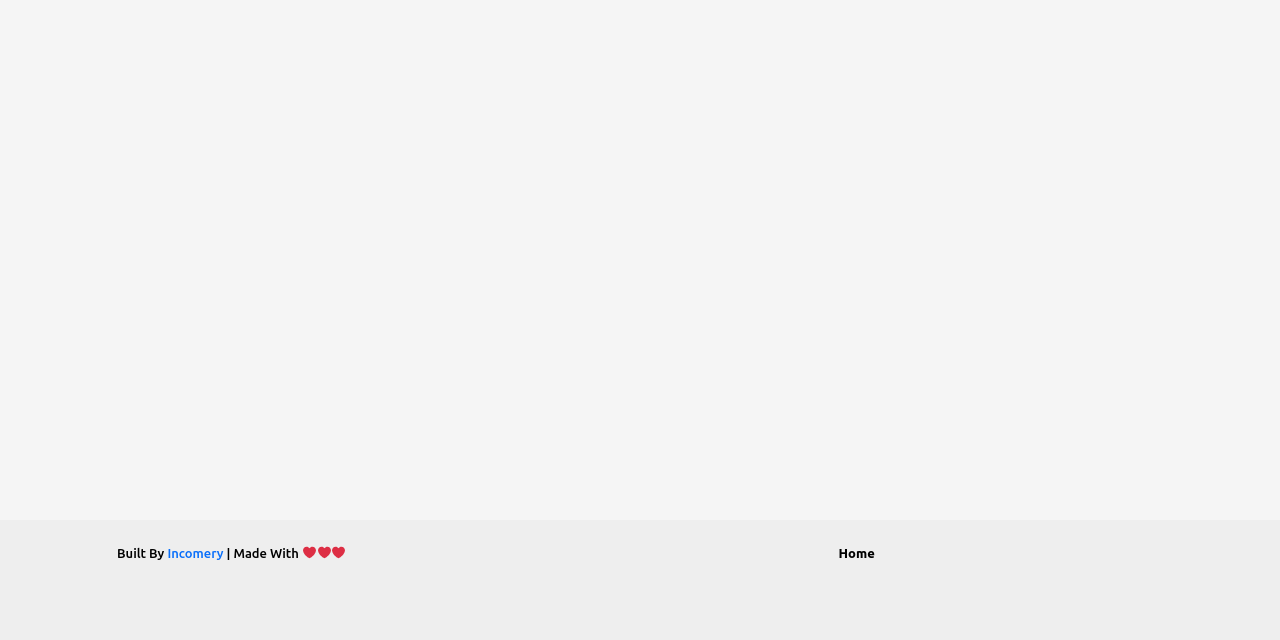Identify the bounding box coordinates for the UI element described as follows: Home. Use the format (top-left x, top-left y, bottom-right x, bottom-right y) and ensure all values are floating point numbers between 0 and 1.

[0.655, 0.844, 0.683, 0.886]